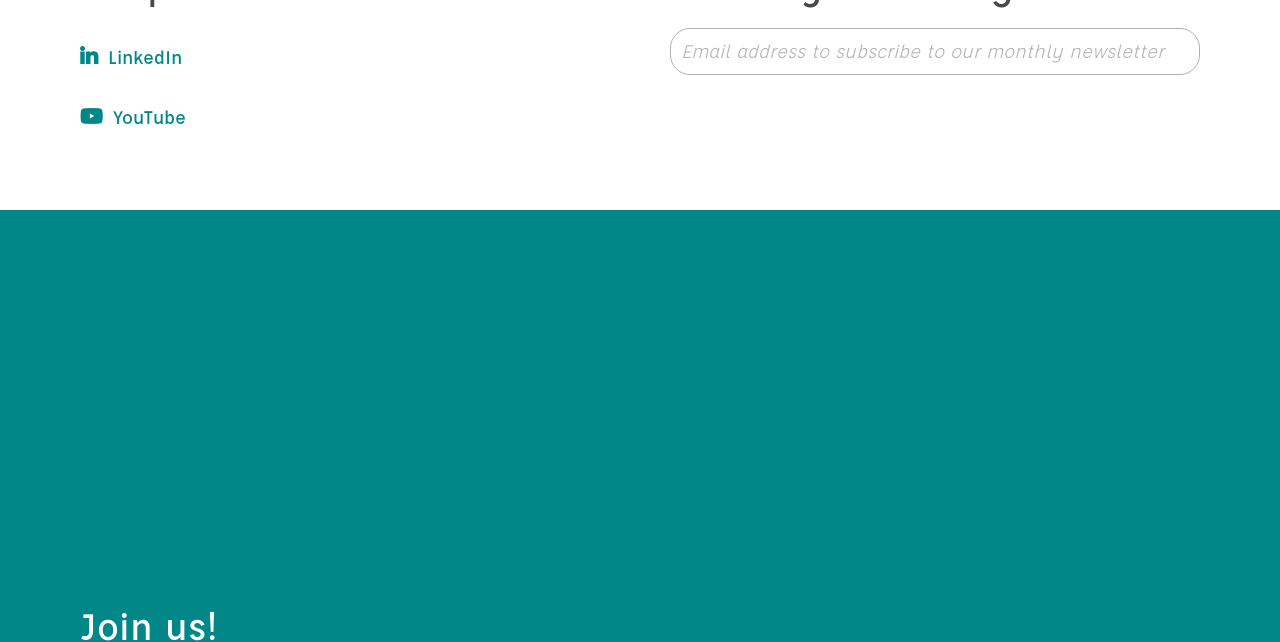Find and provide the bounding box coordinates for the UI element described here: "GDPR". The coordinates should be given as four float numbers between 0 and 1: [left, top, right, bottom].

[0.872, 0.271, 0.905, 0.302]